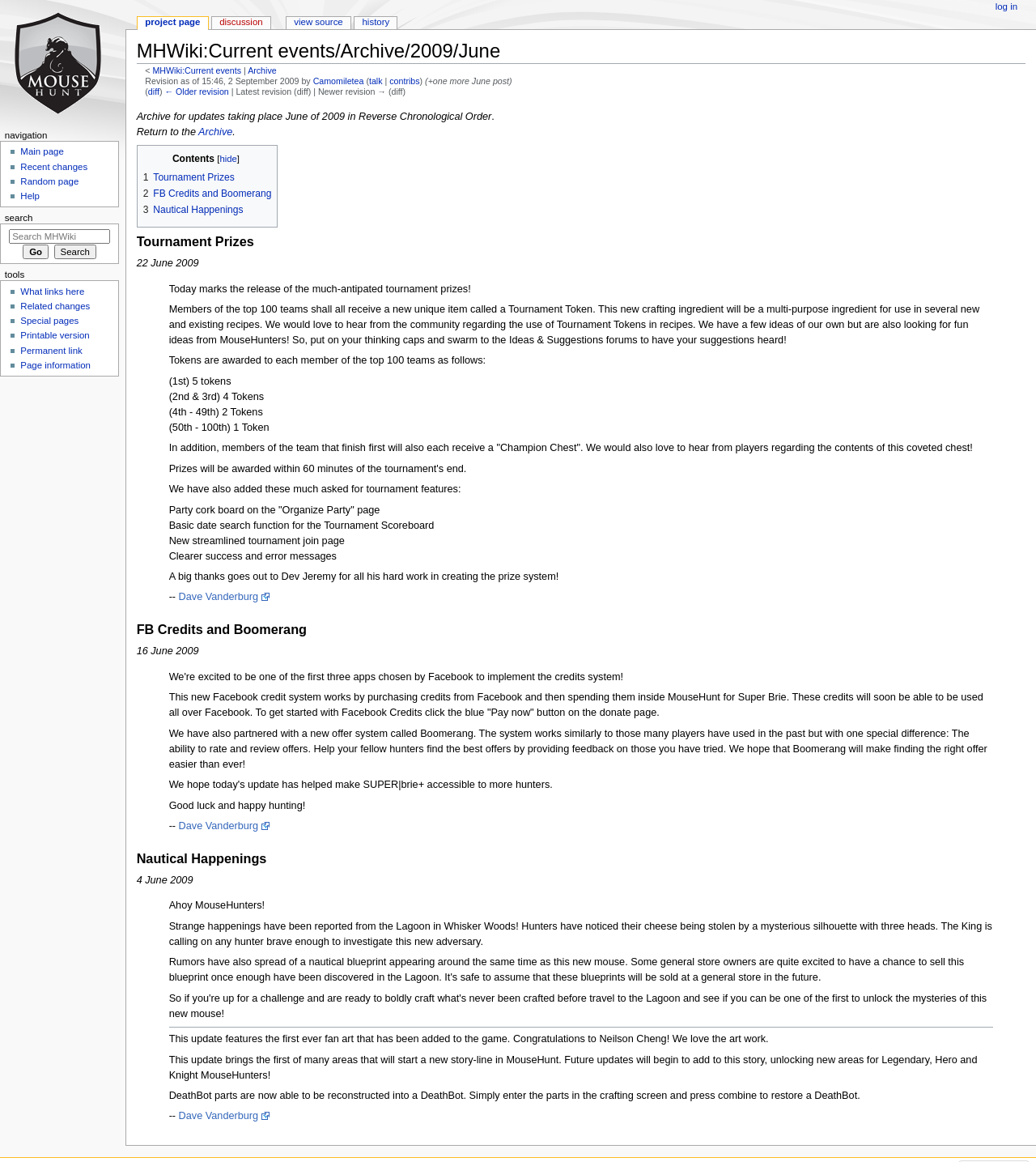Indicate the bounding box coordinates of the element that must be clicked to execute the instruction: "Read the 'Nautical Happenings' article". The coordinates should be given as four float numbers between 0 and 1, i.e., [left, top, right, bottom].

[0.163, 0.773, 0.959, 0.968]